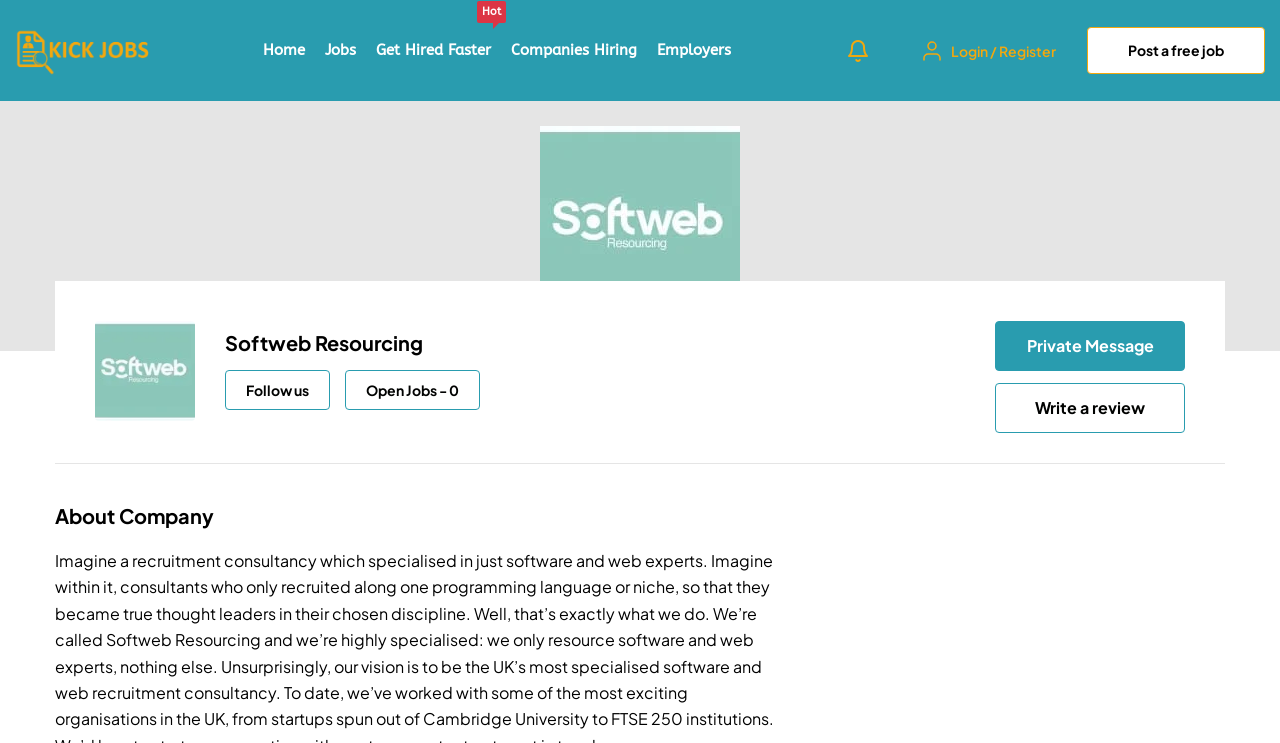Please determine the bounding box coordinates for the element that should be clicked to follow these instructions: "Login / Register".

[0.718, 0.05, 0.826, 0.085]